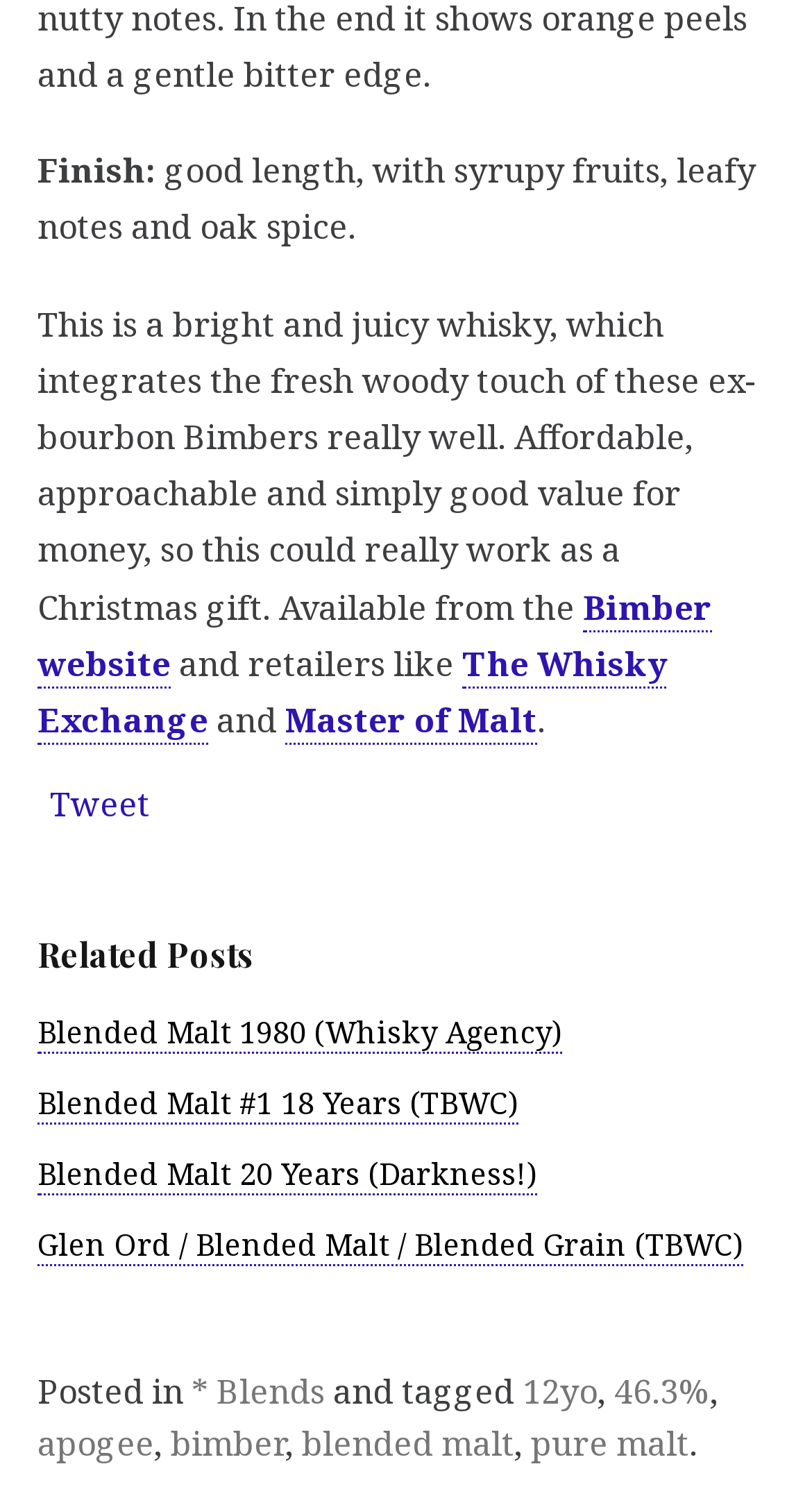Locate the bounding box coordinates of the item that should be clicked to fulfill the instruction: "Read more about Related Posts".

[0.046, 0.622, 0.954, 0.648]